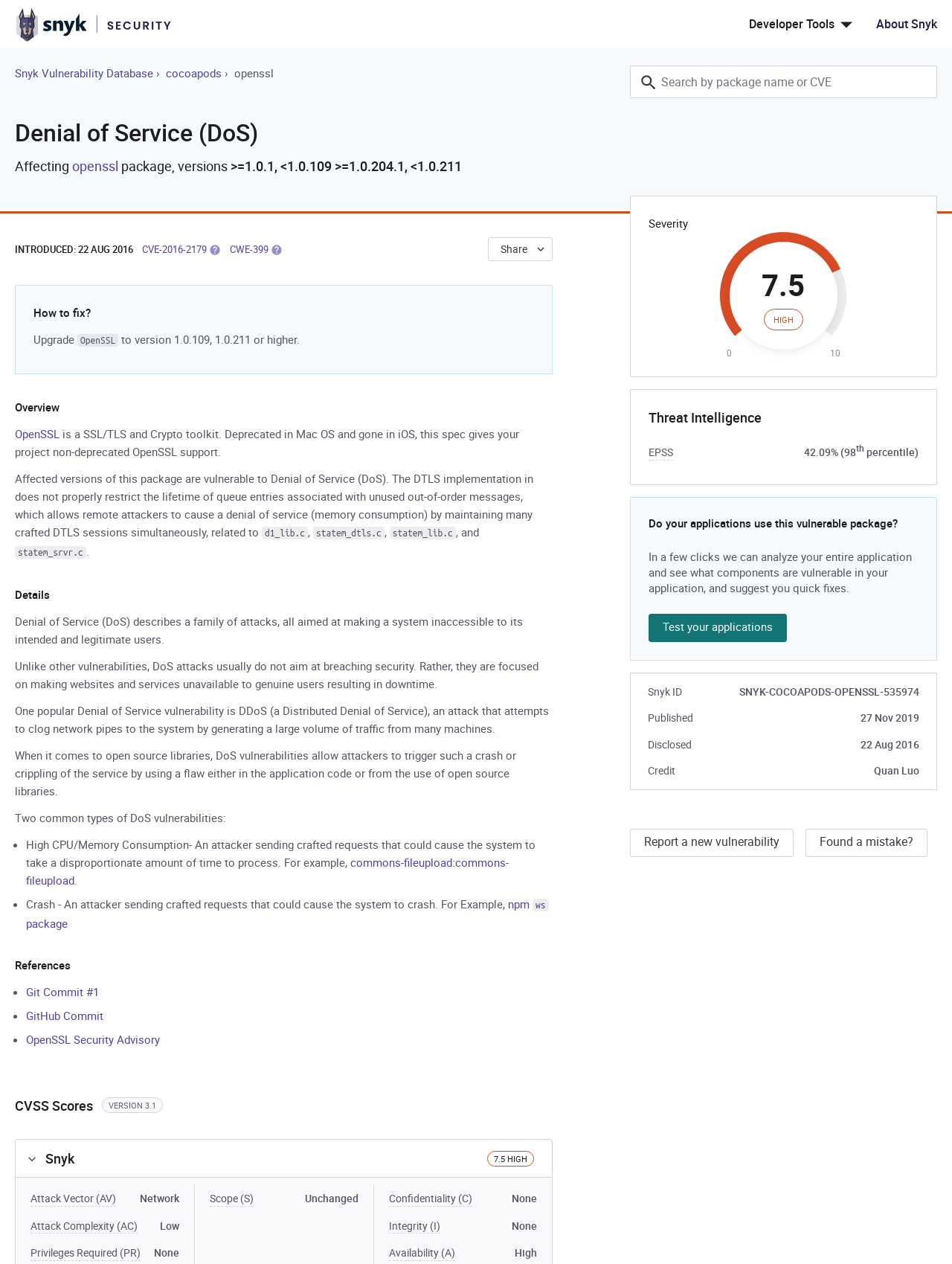Could you specify the bounding box coordinates for the clickable section to complete the following instruction: "Report a new vulnerability"?

[0.661, 0.656, 0.833, 0.678]